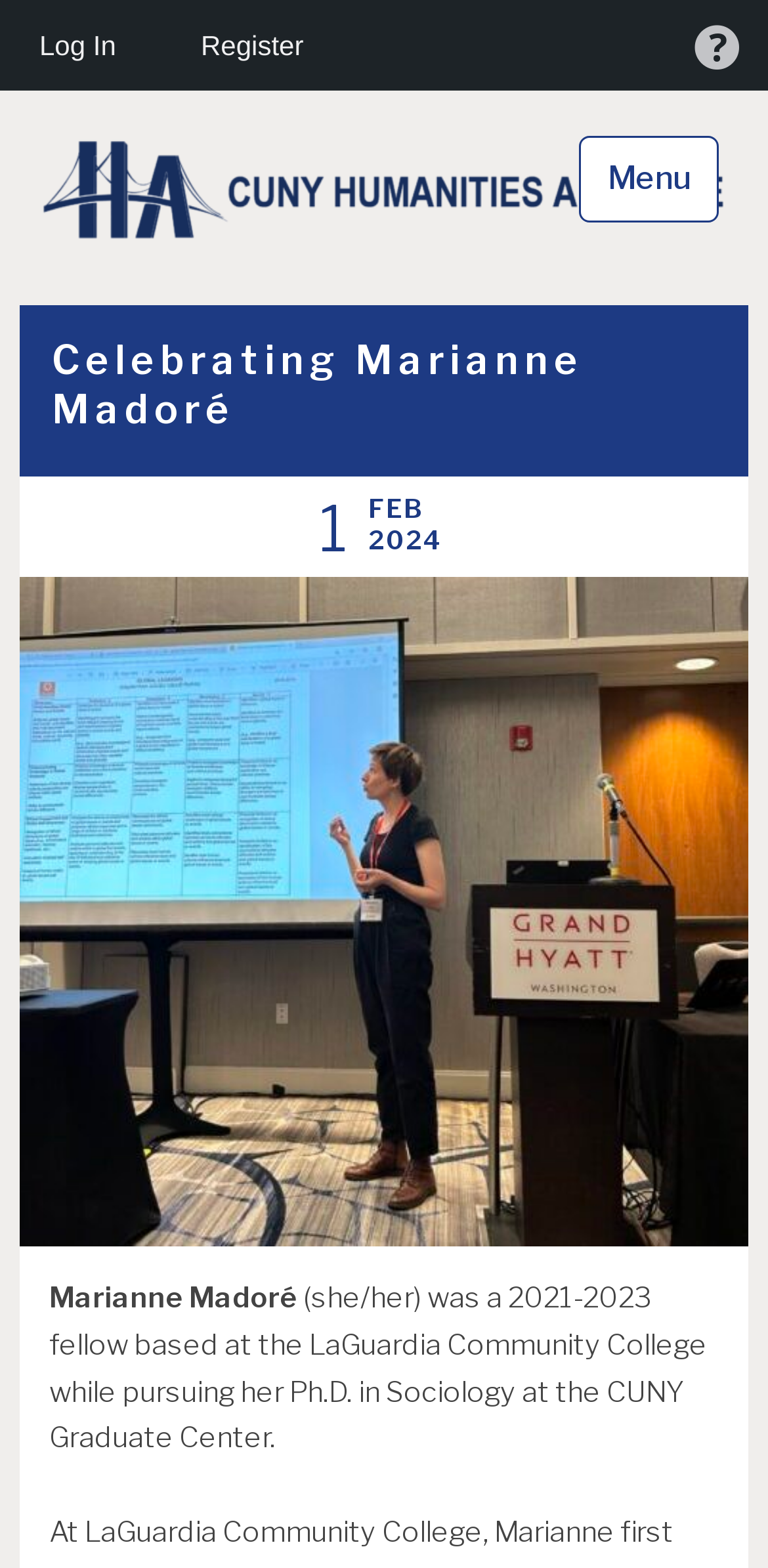Please locate the clickable area by providing the bounding box coordinates to follow this instruction: "Get help".

[0.867, 0.0, 1.0, 0.058]